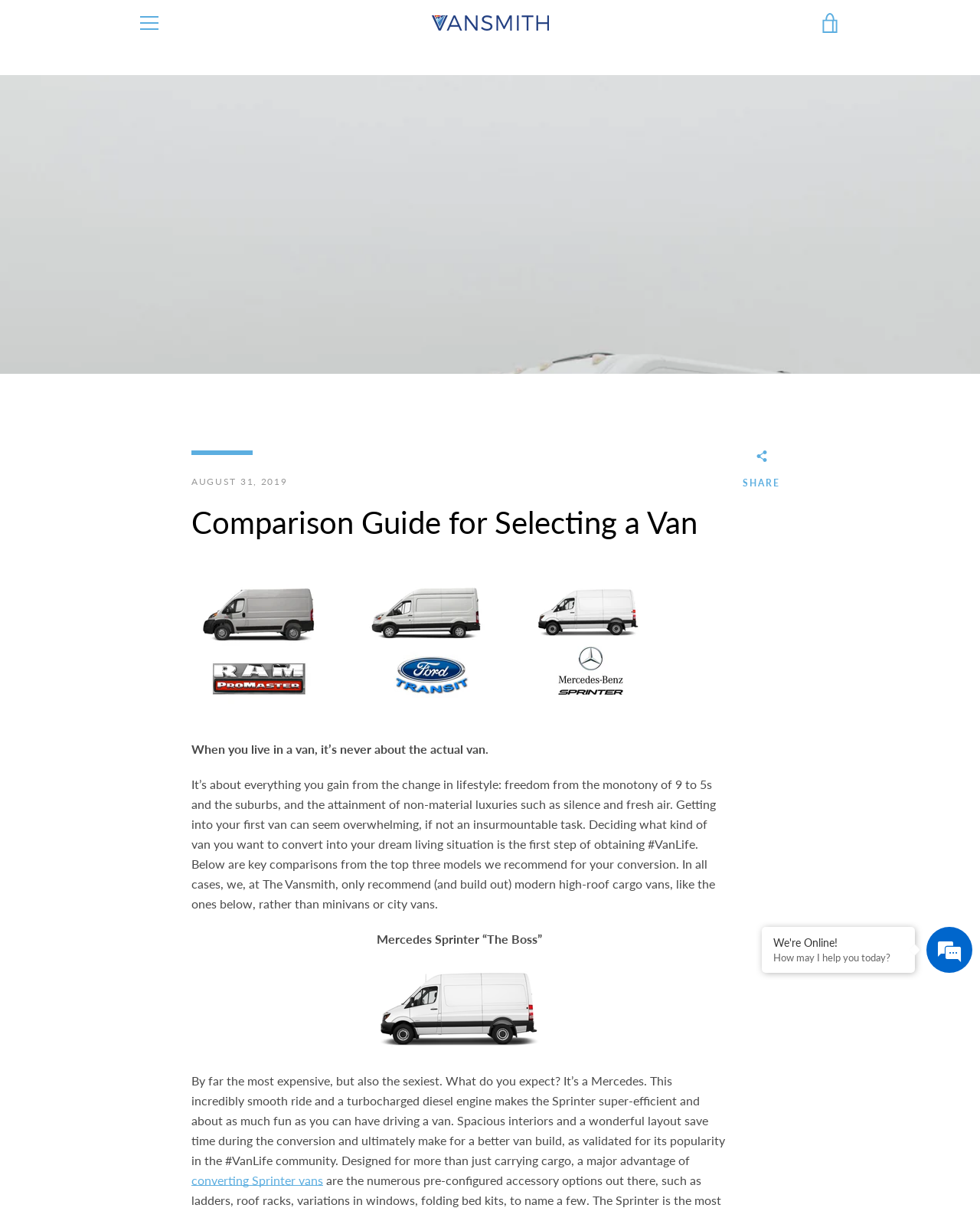Pinpoint the bounding box coordinates of the clickable element needed to complete the instruction: "Read more about converting Sprinter vans". The coordinates should be provided as four float numbers between 0 and 1: [left, top, right, bottom].

[0.195, 0.971, 0.33, 0.983]